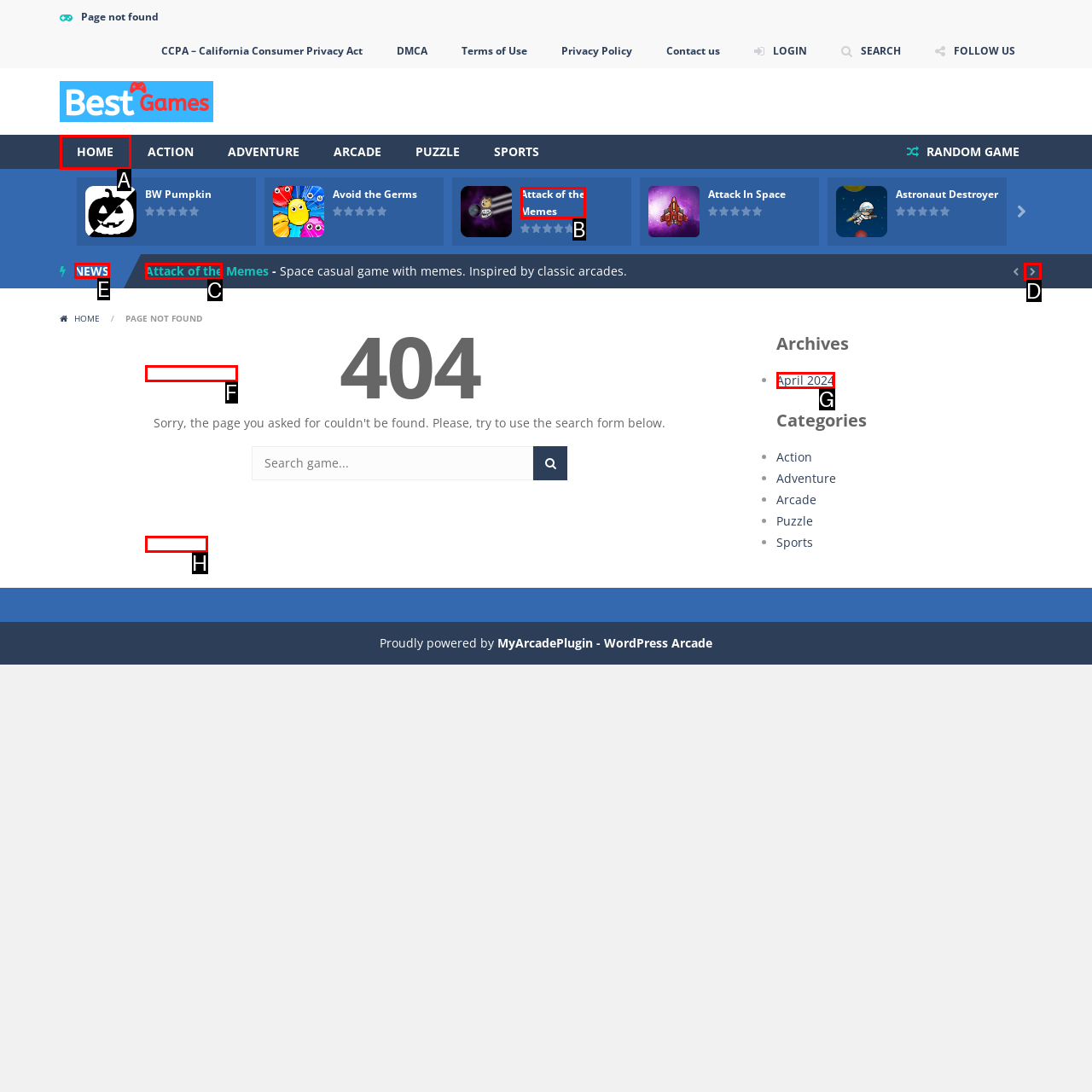To complete the task: View NEWS, which option should I click? Answer with the appropriate letter from the provided choices.

E